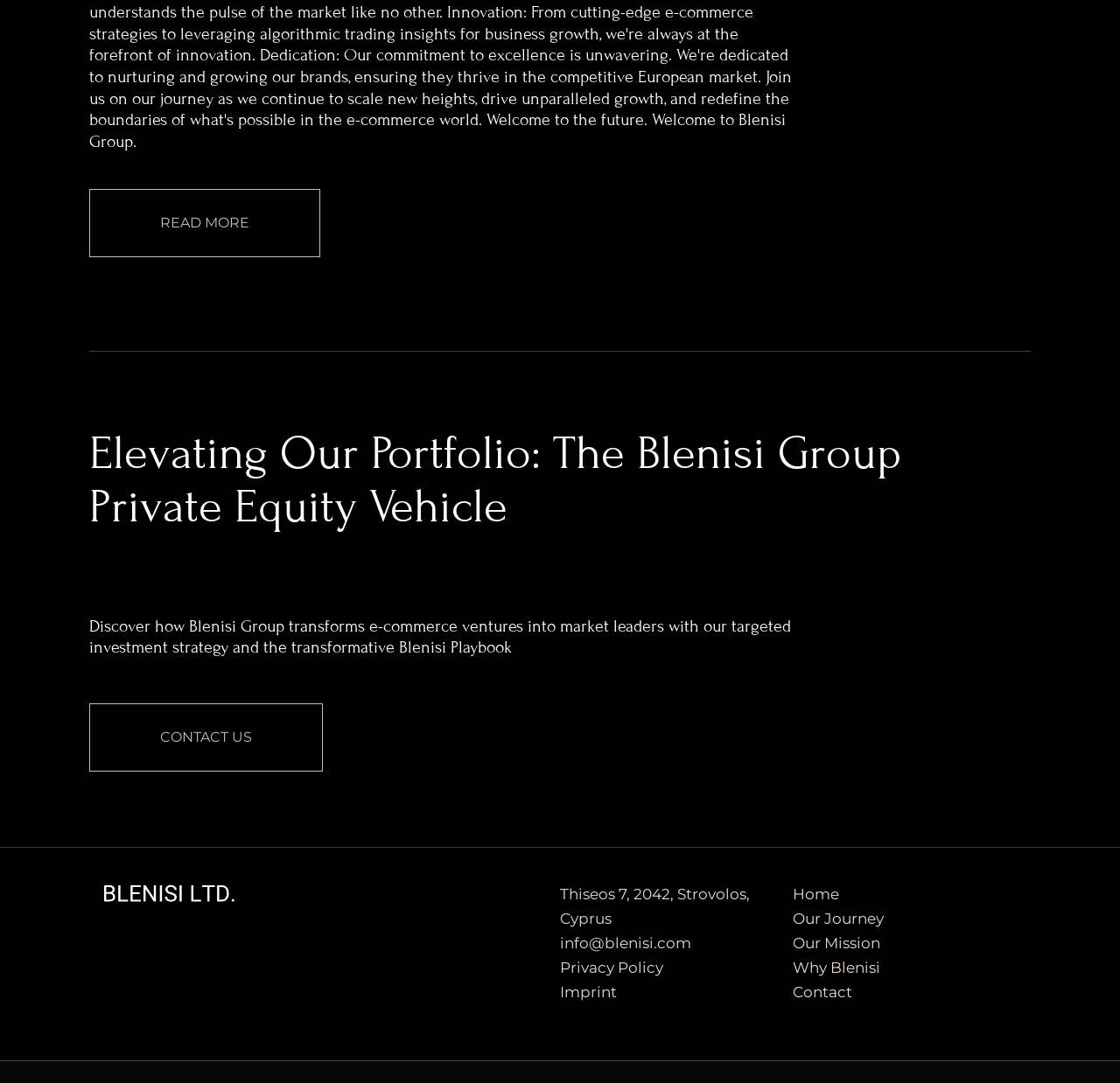Respond with a single word or phrase:
What is the purpose of Blenisi Group?

Transform e-commerce ventures